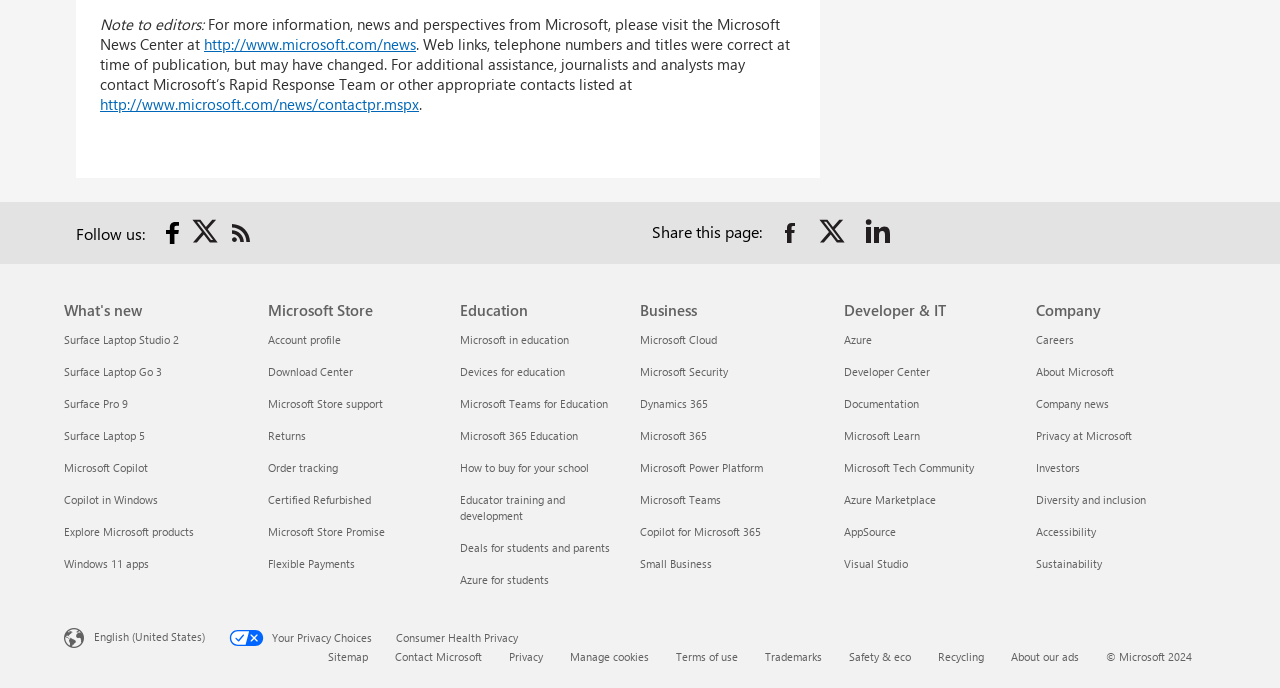Identify the bounding box coordinates of the area that should be clicked in order to complete the given instruction: "Follow on Facebook". The bounding box coordinates should be four float numbers between 0 and 1, i.e., [left, top, right, bottom].

[0.123, 0.315, 0.148, 0.362]